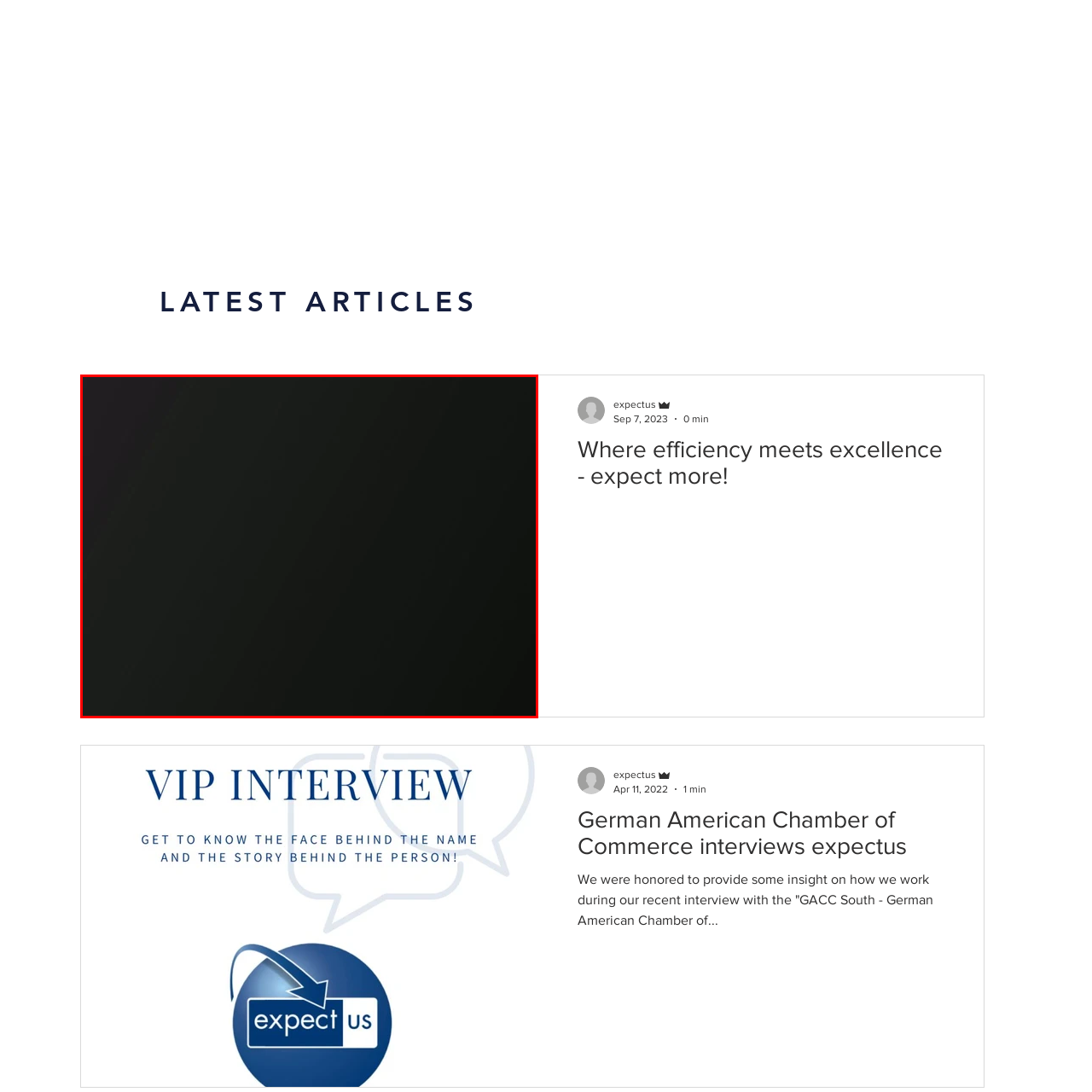Provide a comprehensive description of the image highlighted by the red bounding box.

The image titled "Where efficiency meets excellence - expect more!" showcases a sleek, minimalist design characterized by a deep, dark background that conveys a sense of professionalism and focus. This image is part of an article likely discussing best practices and innovative approaches in various industries, aligning with themes of excellence and efficiency. The overall aesthetic suggests a modern and sophisticated narrative, inviting readers to engage with content that promises insights into achieving higher standards in work and performance. The article is associated with expectus, indicating a connection to a company or initiative that emphasizes these values.